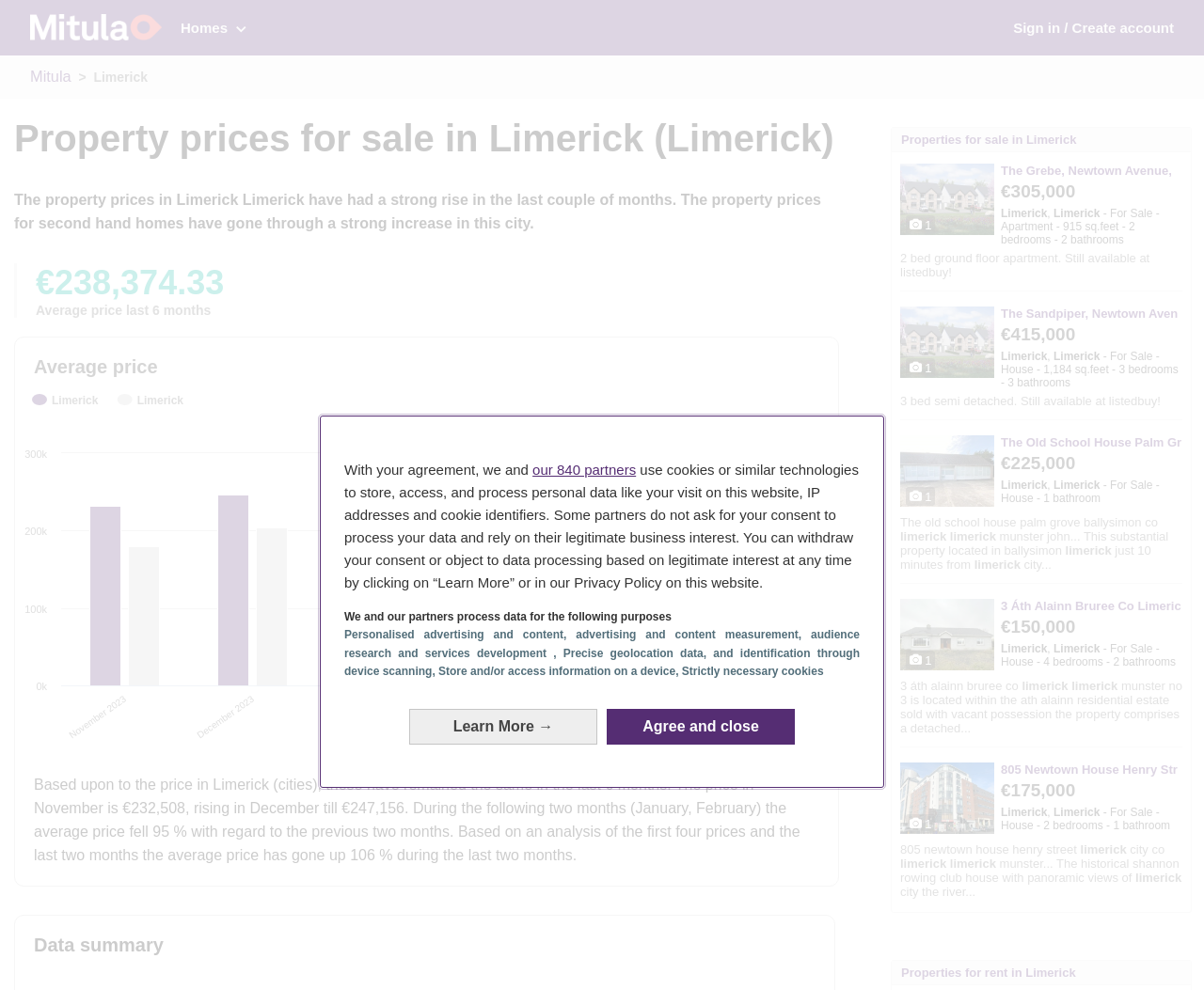Generate a thorough caption that explains the contents of the webpage.

The webpage is about property prices for sale in Limerick, Ireland. At the top, there is a dialog box with a title "Welcome to Mitula! Consent Management" that takes up about half of the screen width and is positioned near the top center of the page. Below this dialog box, there is a header section with a logo "Mitula Homes" on the left and a "Sign in / Create account" link on the right.

The main content of the page is divided into two sections. The left section has a heading "Property prices for sale in Limerick (Limerick)" and displays a brief overview of the property prices in Limerick, including the average price of €238,374.33 over the last six months. There is also a graph or chart below this section, which appears to show the price trend over time.

The right section of the page lists several properties for sale in Limerick, each with a brief description, price, and an image. There are five properties listed, with prices ranging from €150,000 to €415,000. Each property listing takes up about a quarter of the screen width and is stacked vertically.

At the bottom of the page, there are two links: "Properties for sale in Limerick" and "Properties for rent in Limerick".